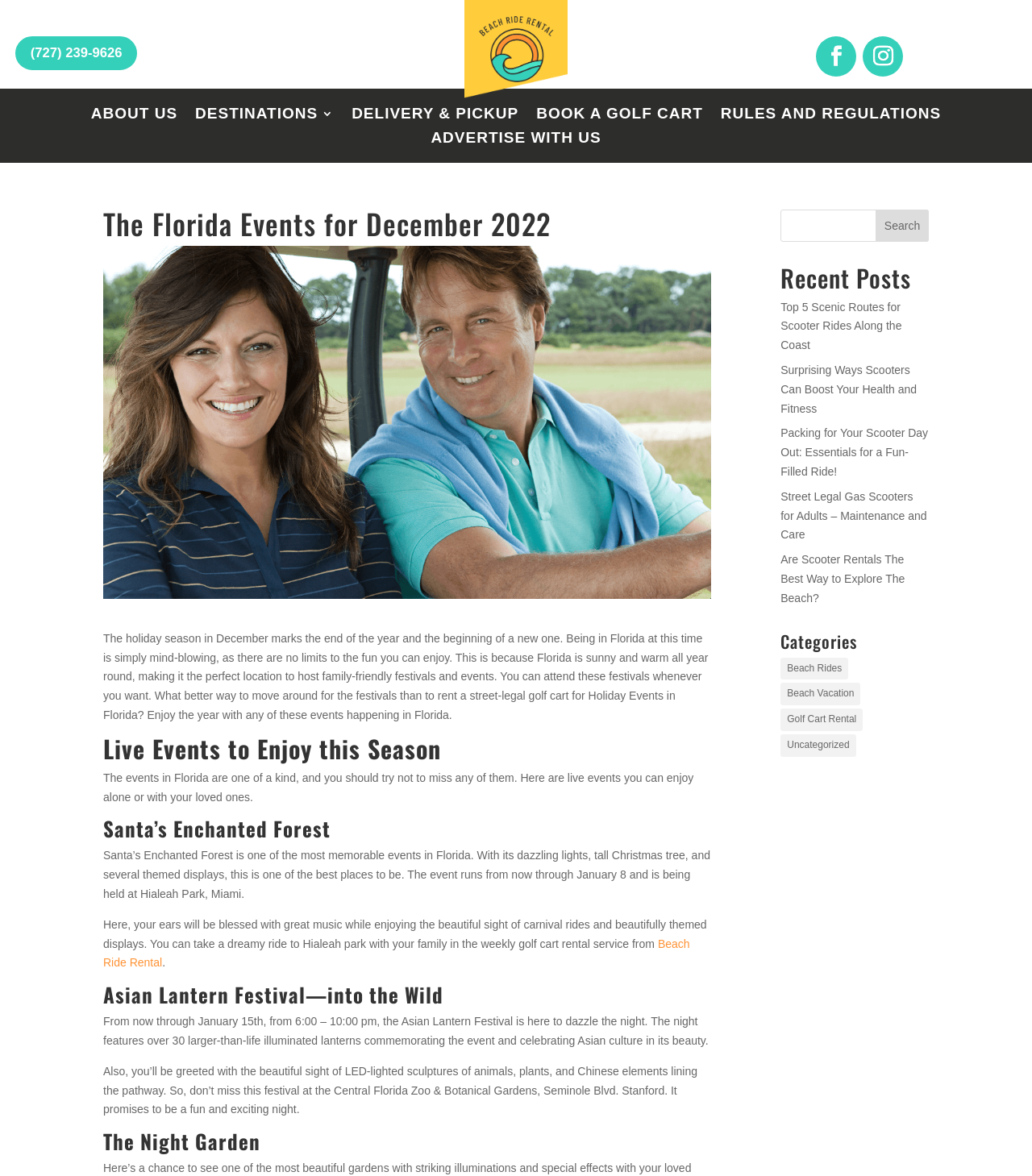Identify the bounding box coordinates for the region of the element that should be clicked to carry out the instruction: "Call the phone number". The bounding box coordinates should be four float numbers between 0 and 1, i.e., [left, top, right, bottom].

[0.015, 0.031, 0.133, 0.06]